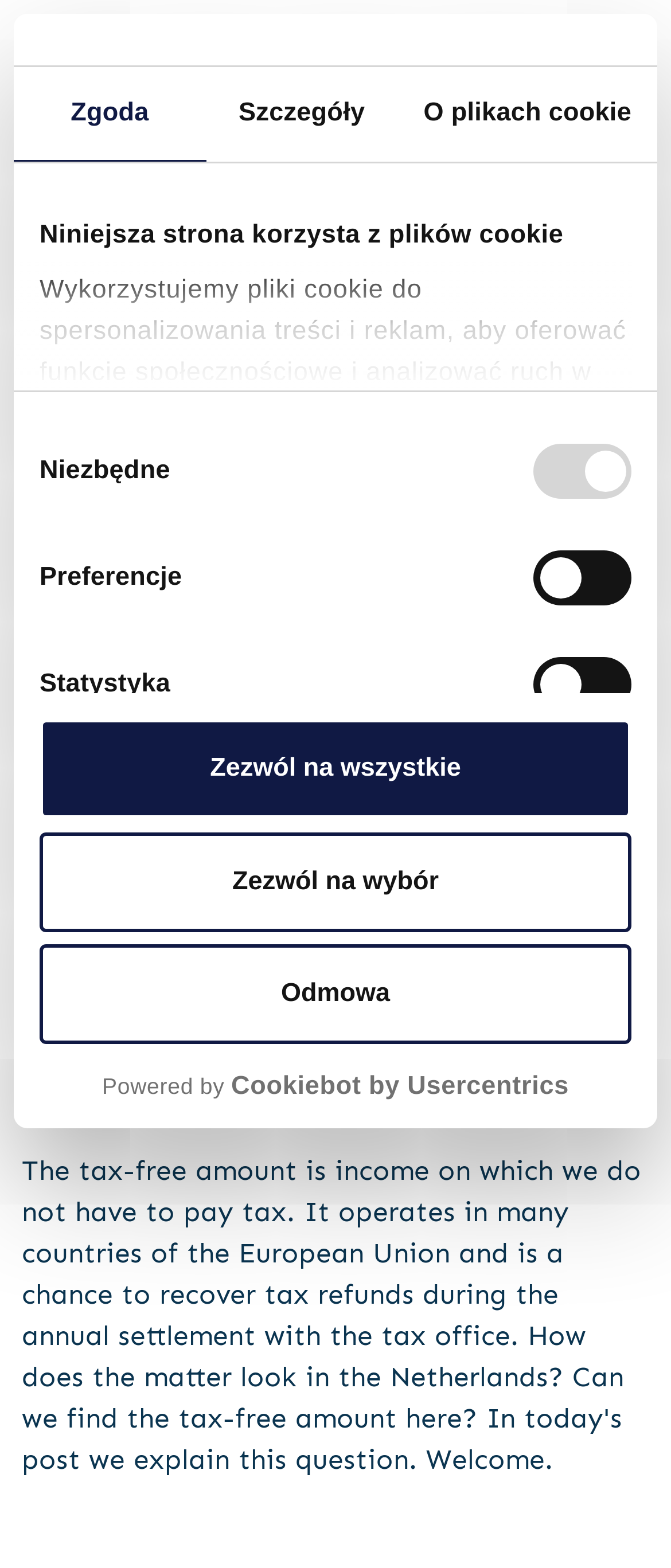Please extract and provide the main headline of the webpage.

Tax-free amount in the Netherlands 2023 - how much is it?